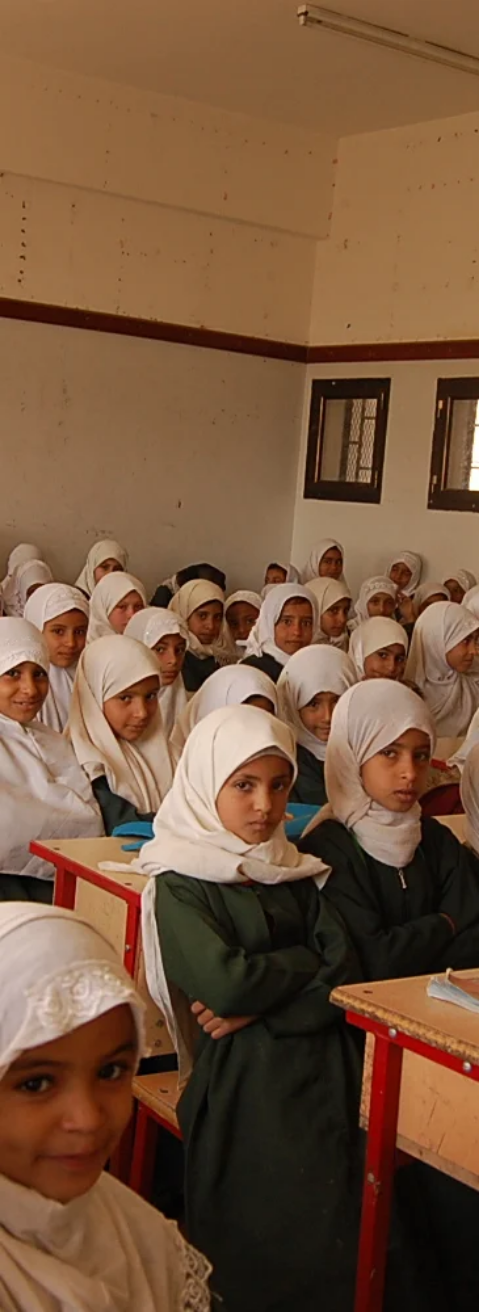Examine the screenshot and answer the question in as much detail as possible: What is the color of the dresses worn by the students?

The caption explicitly states that the students are dressed in green dresses, which is a characteristic of their traditional school attire.